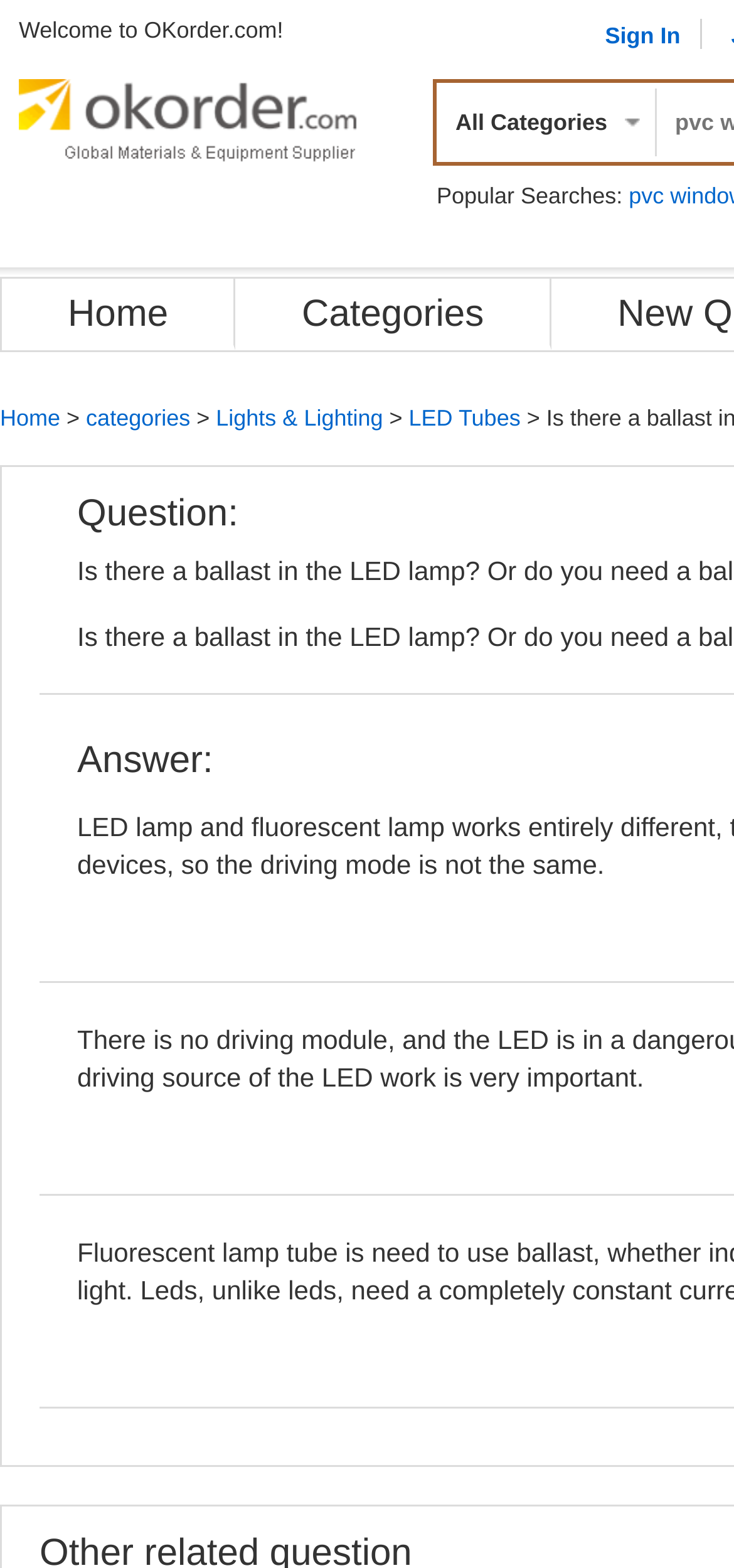What type of products does OKorder.com provide?
Using the image, give a concise answer in the form of a single word or short phrase.

Construction Materials & Equipment